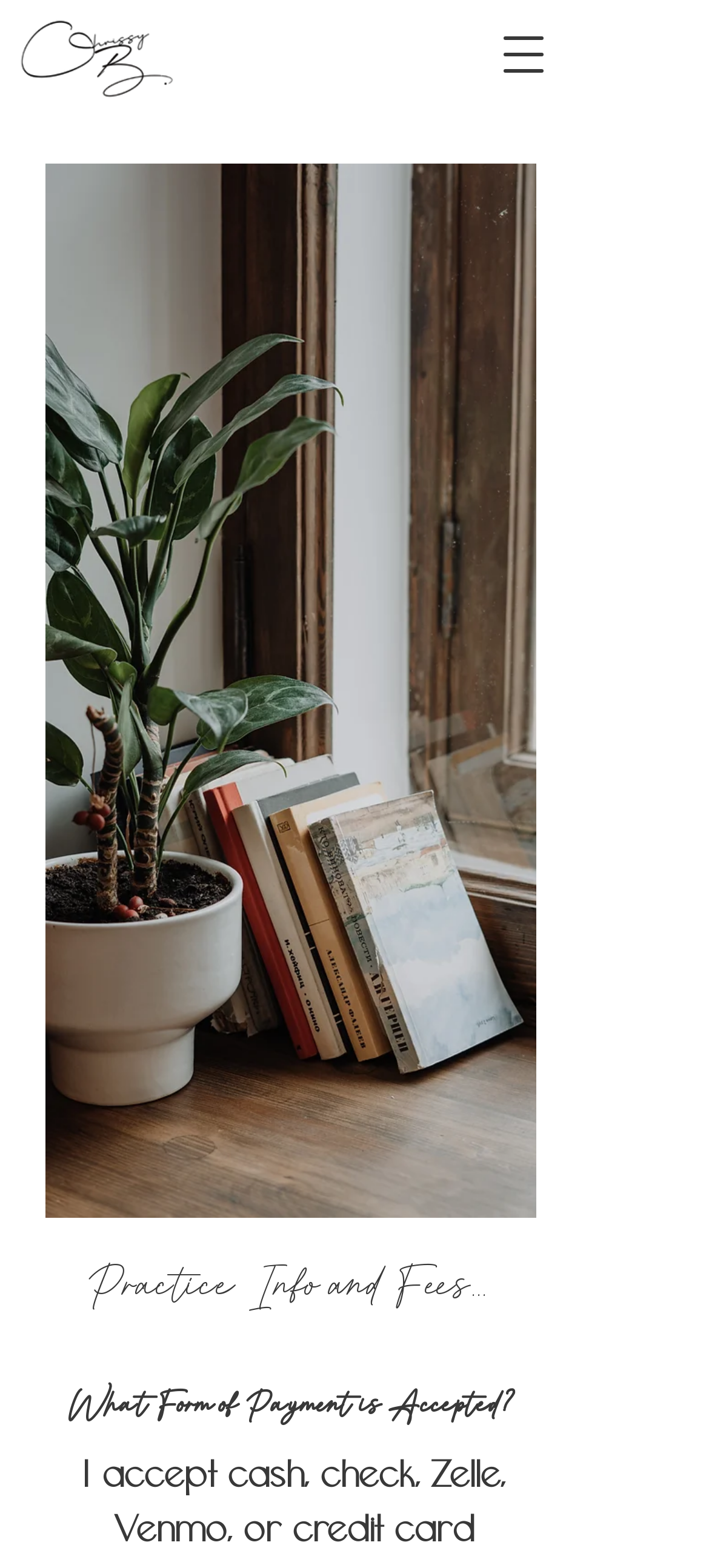Provide a brief response in the form of a single word or phrase:
What is the name of the therapy practice?

Spill the Tea Marriage & Family Therapy